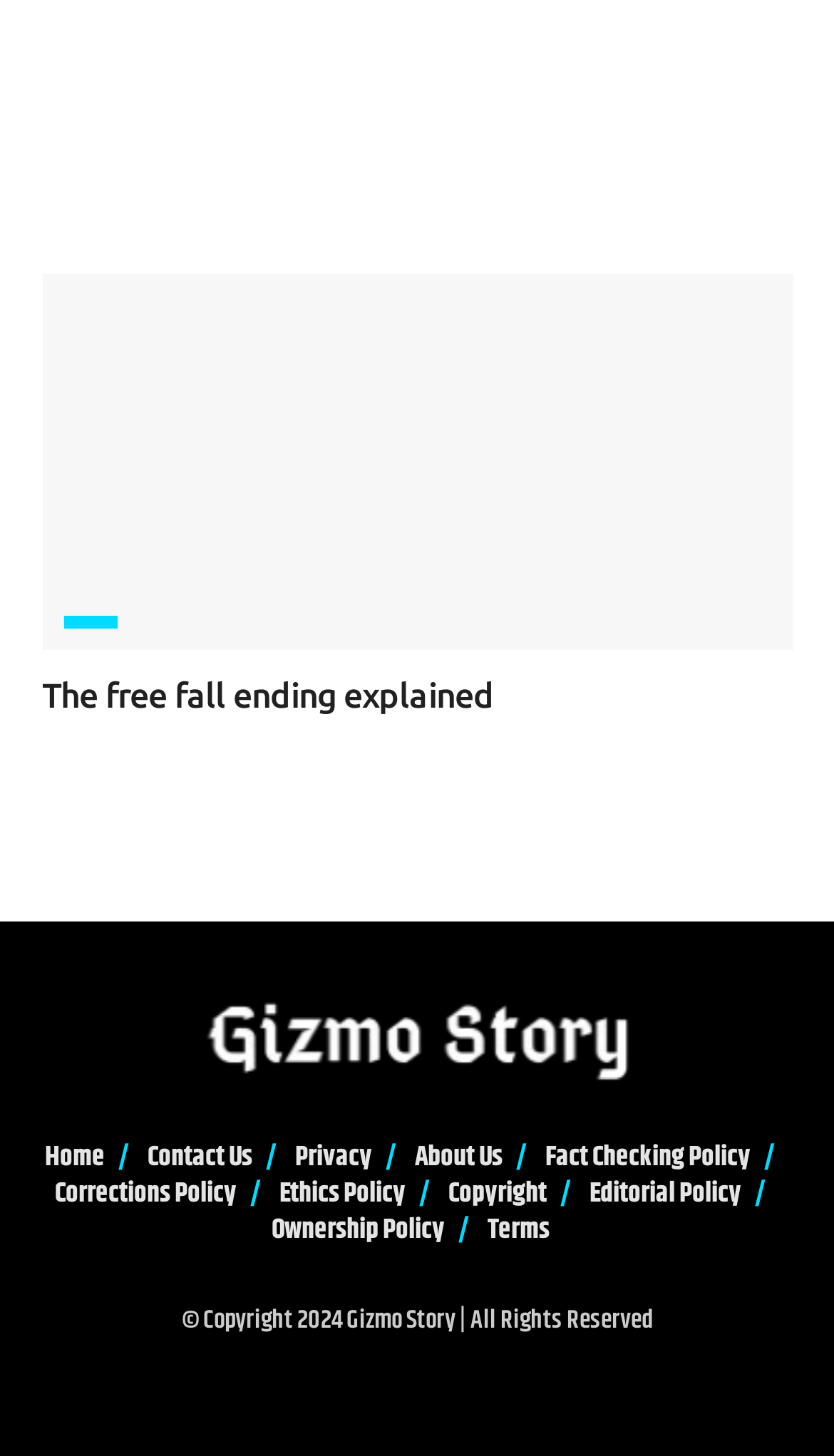Can you find the bounding box coordinates of the area I should click to execute the following instruction: "Click the link to read the movie review"?

[0.076, 0.423, 0.14, 0.431]